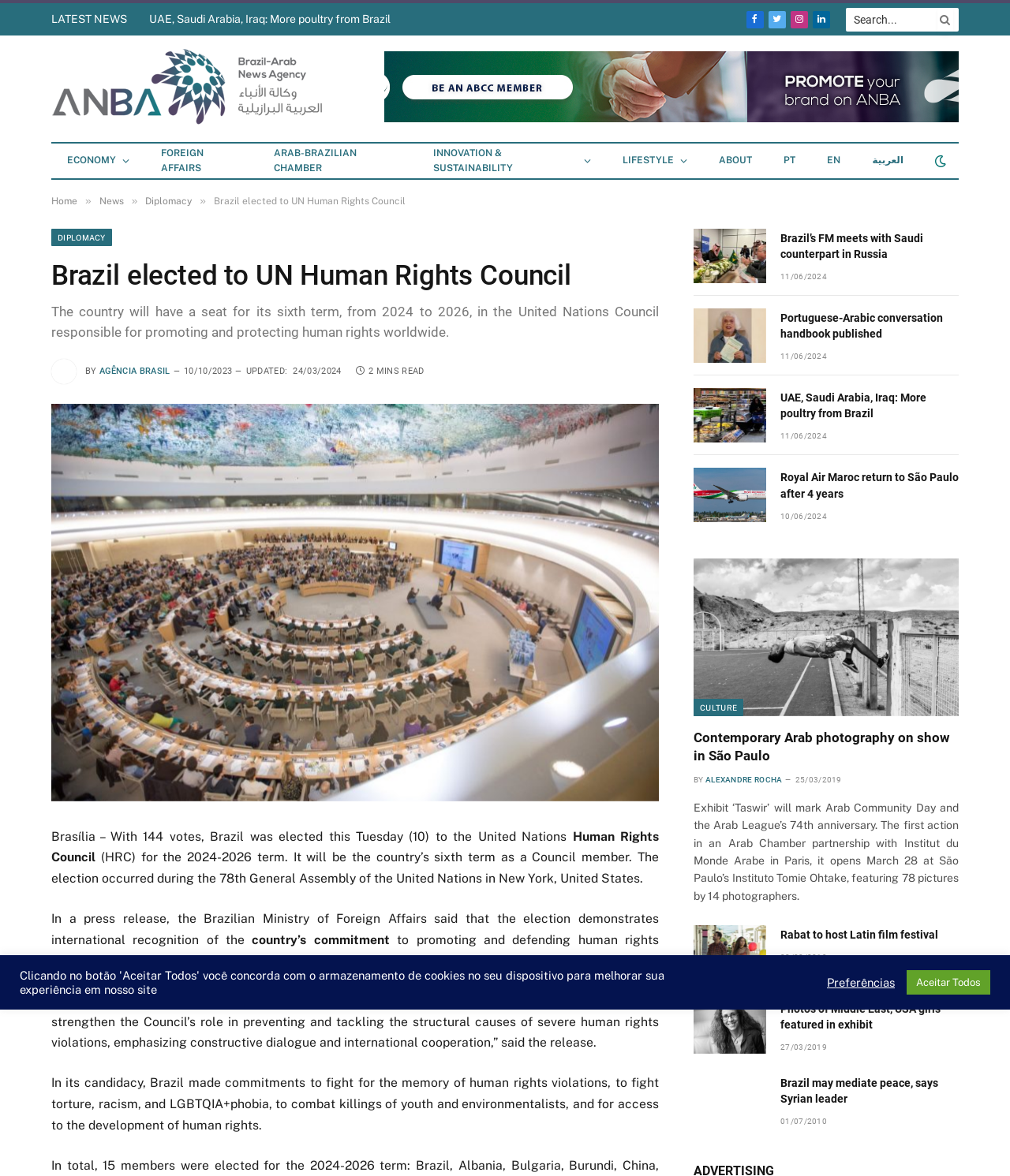Find the bounding box coordinates for the element that must be clicked to complete the instruction: "Share on Facebook". The coordinates should be four float numbers between 0 and 1, indicated as [left, top, right, bottom].

[0.739, 0.009, 0.756, 0.024]